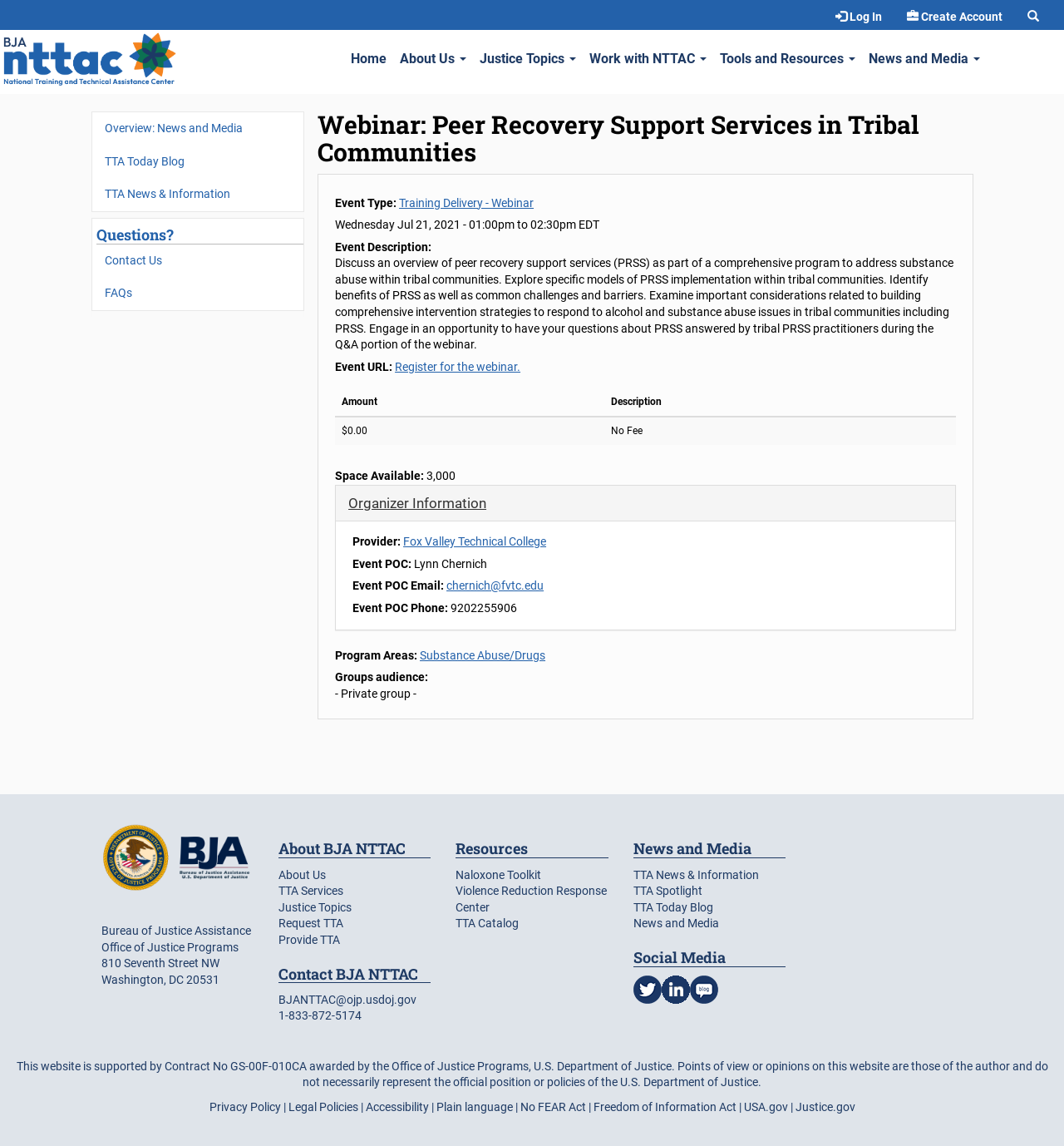What is the cost of the webinar?
Utilize the information in the image to give a detailed answer to the question.

I found the answer by looking at the 'Event Cost Information' table in the main content area, which is located in the middle of the webpage. The table has two columns, 'Amount' and 'Description', and the value in the 'Amount' column is '$0.00'.